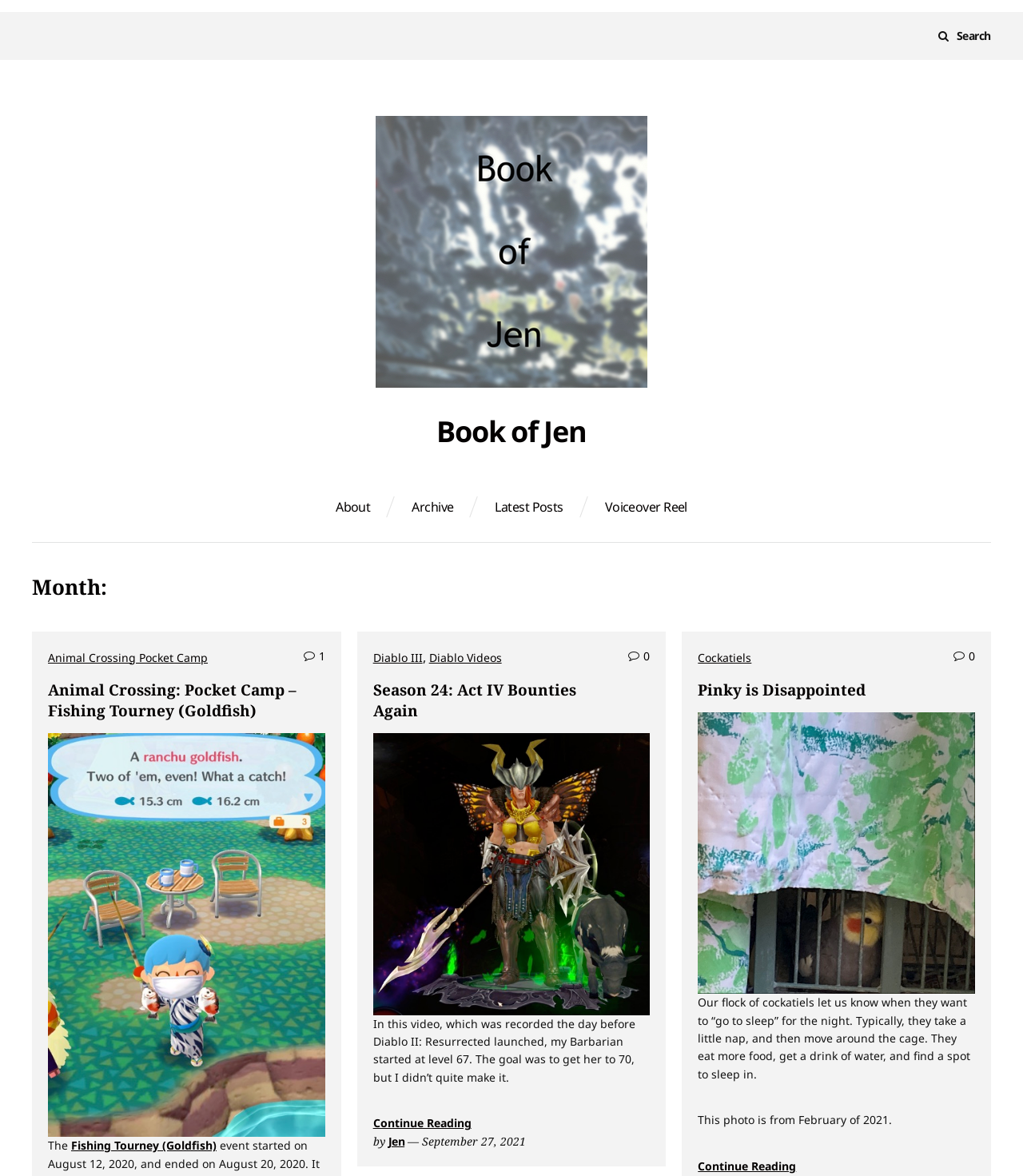Please answer the following query using a single word or phrase: 
What is the main topic of this webpage?

Blog posts